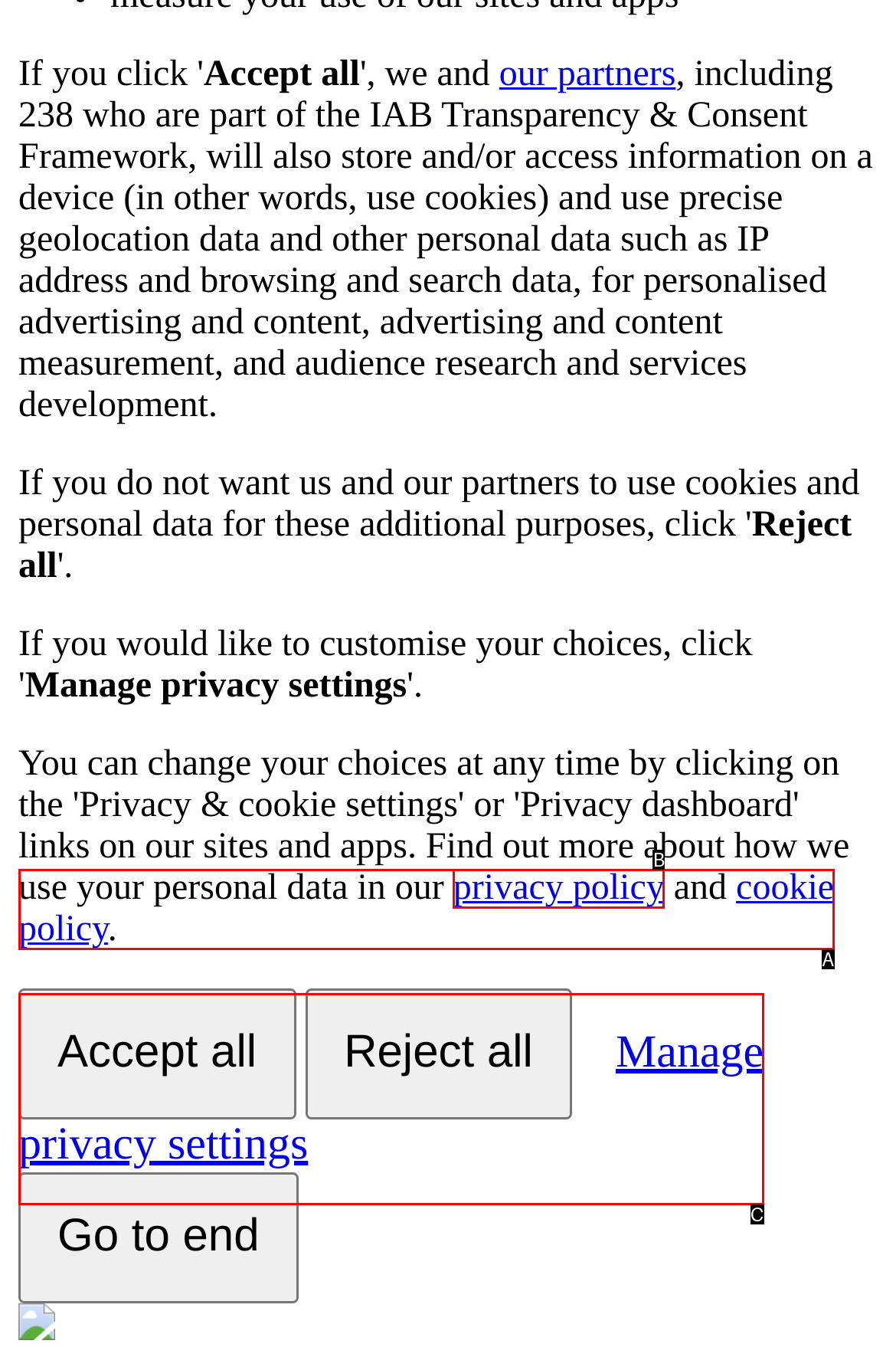Which option aligns with the description: Menu? Respond by selecting the correct letter.

None